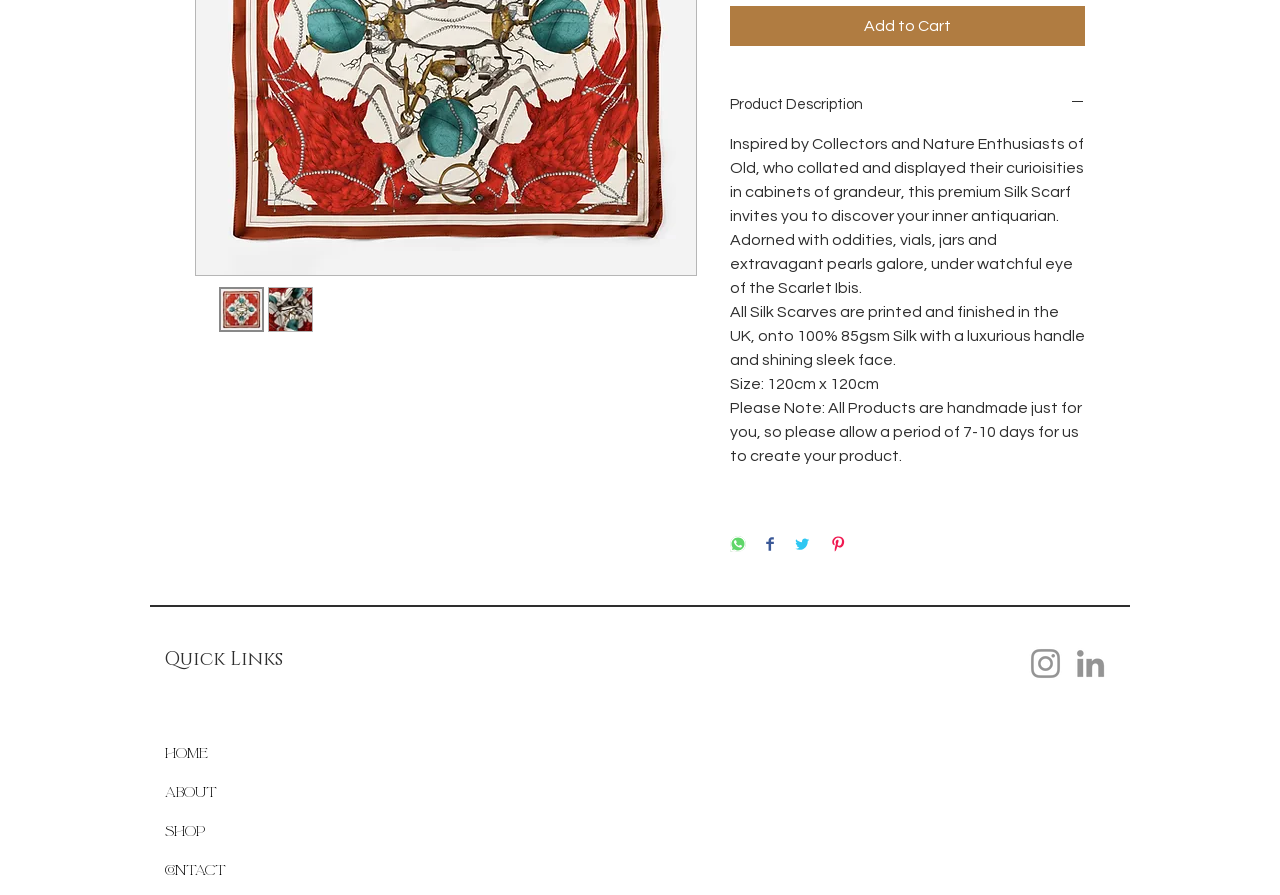Bounding box coordinates are specified in the format (top-left x, top-left y, bottom-right x, bottom-right y). All values are floating point numbers bounded between 0 and 1. Please provide the bounding box coordinate of the region this sentence describes: Product Description

[0.57, 0.105, 0.848, 0.128]